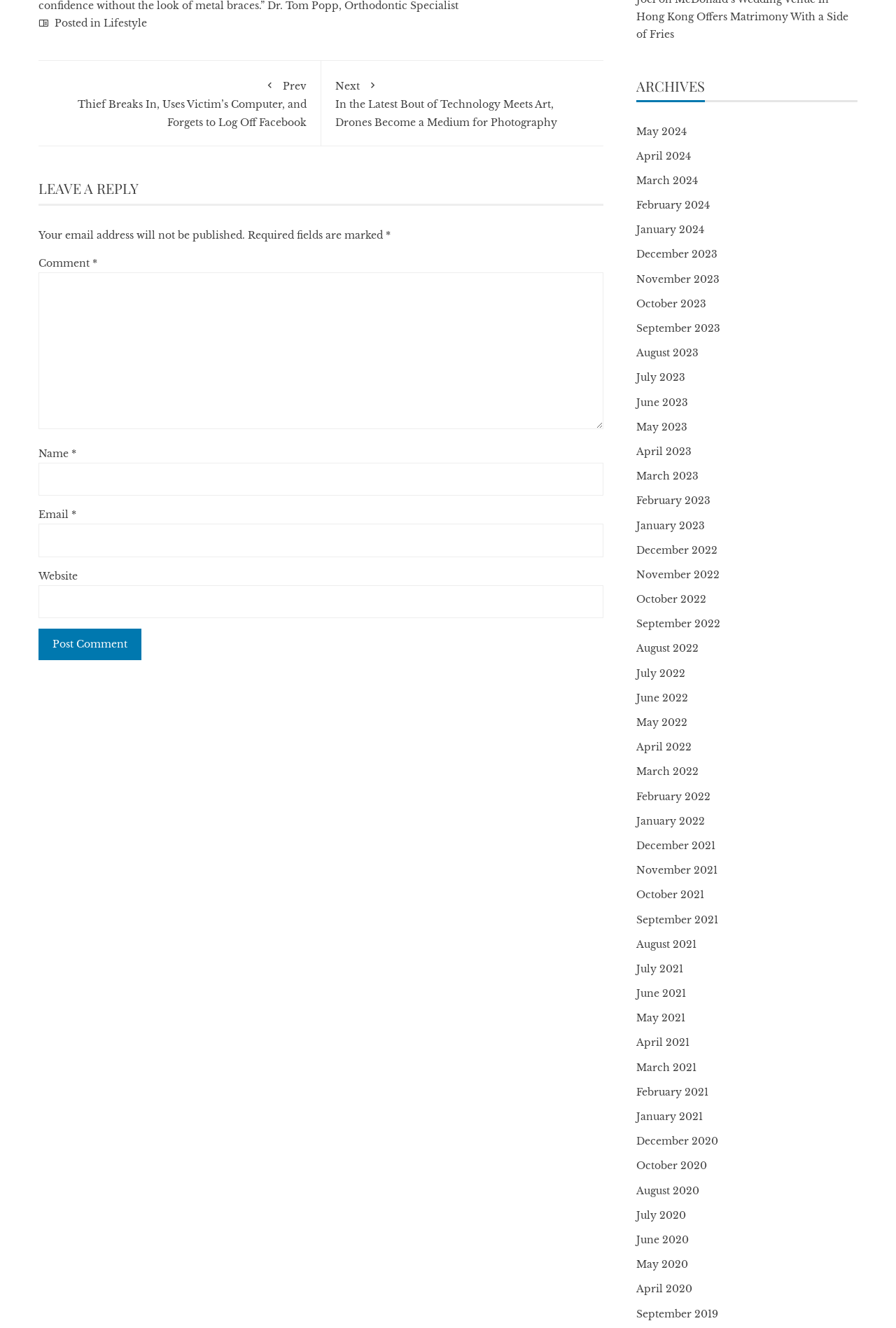Please determine the bounding box coordinates of the area that needs to be clicked to complete this task: 'Leave a reply'. The coordinates must be four float numbers between 0 and 1, formatted as [left, top, right, bottom].

[0.043, 0.136, 0.674, 0.155]